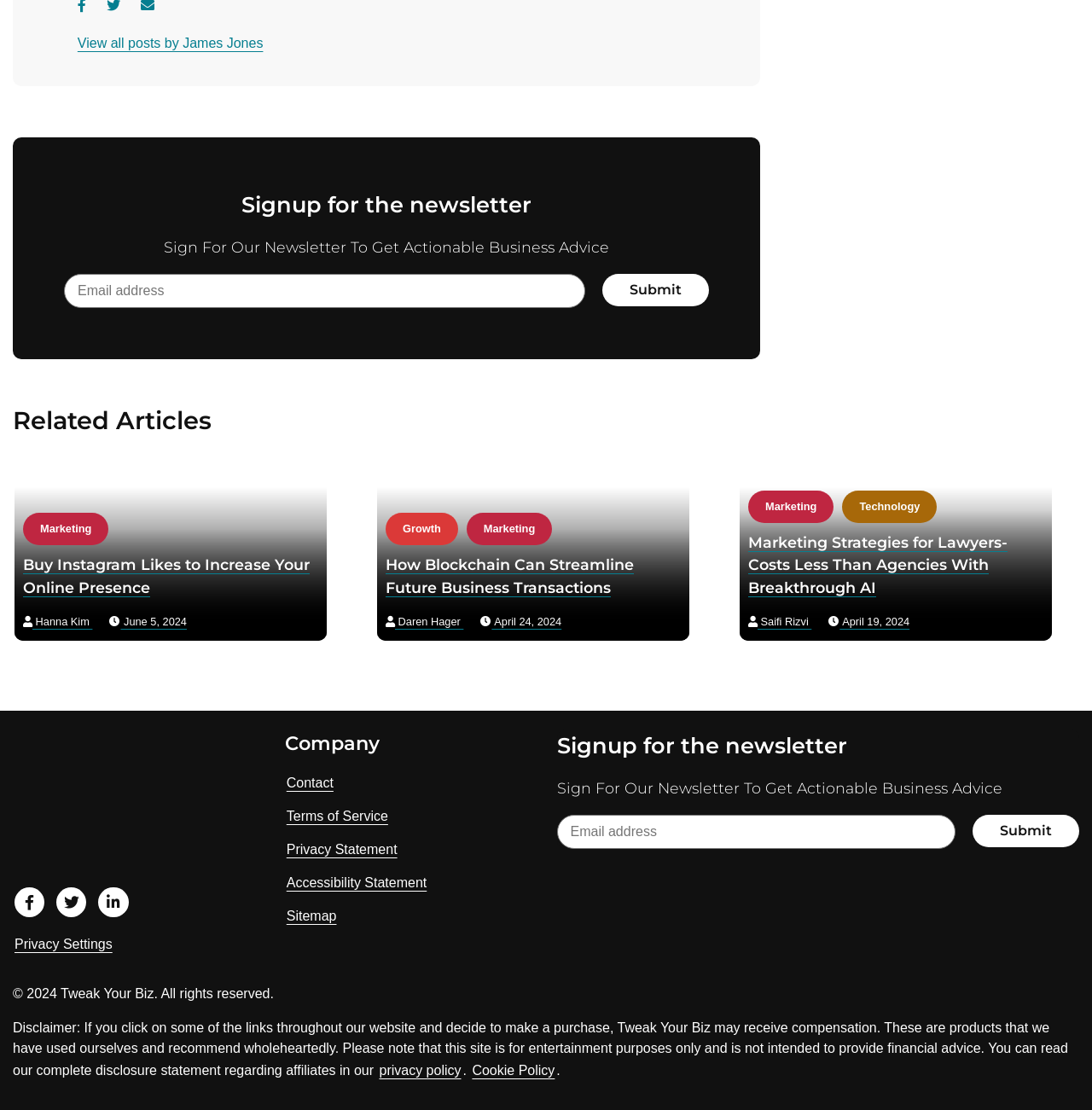Please indicate the bounding box coordinates for the clickable area to complete the following task: "Read related article about Marketing Buy Instagram Likes". The coordinates should be specified as four float numbers between 0 and 1, i.e., [left, top, right, bottom].

[0.012, 0.407, 0.301, 0.579]